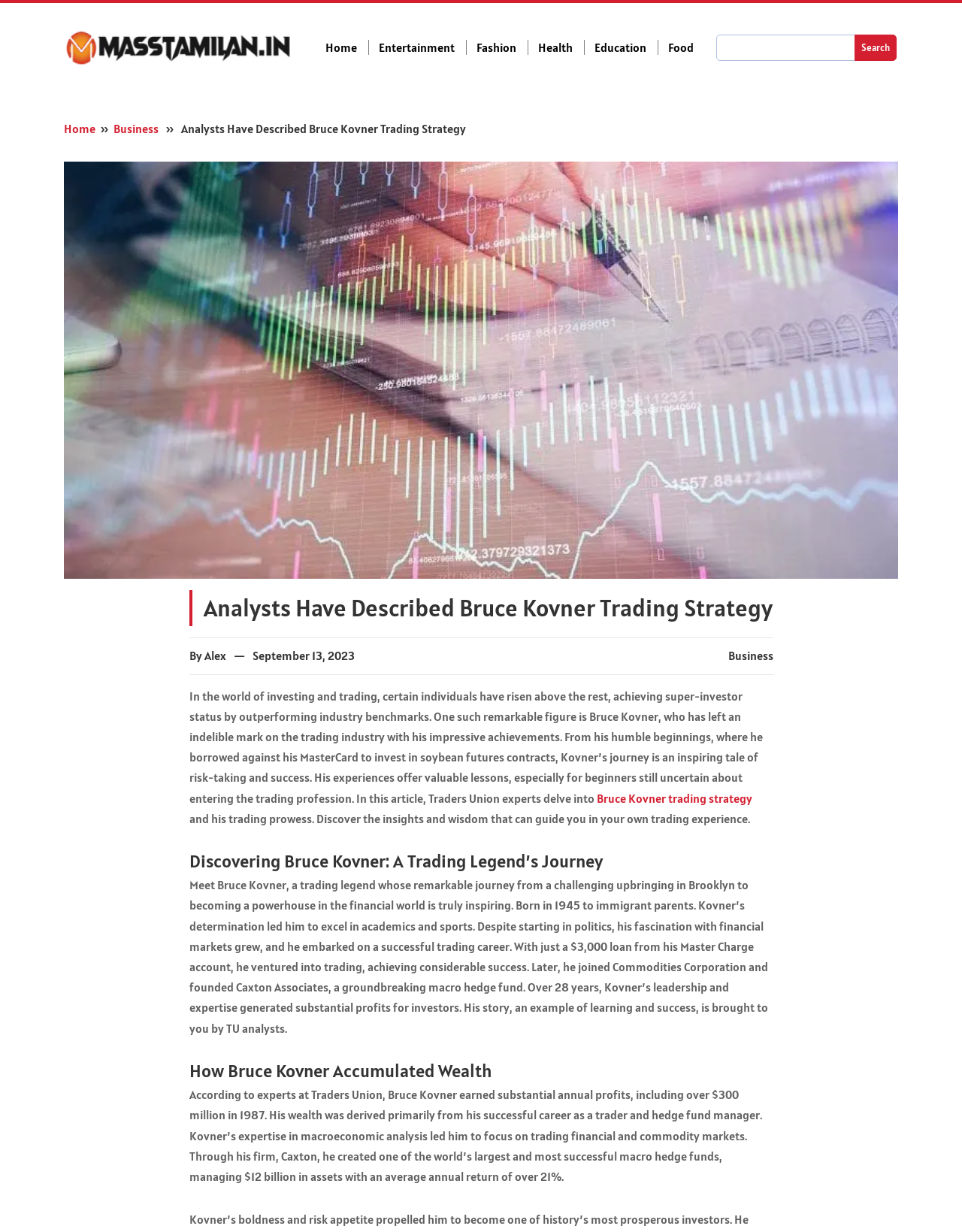Refer to the image and offer a detailed explanation in response to the question: What is the year Bruce Kovner was born?

The year Bruce Kovner was born is mentioned in the static text 'Born in 1945 to immigrant parents. Kovner’s determination led him to excel in academics and sports.'.